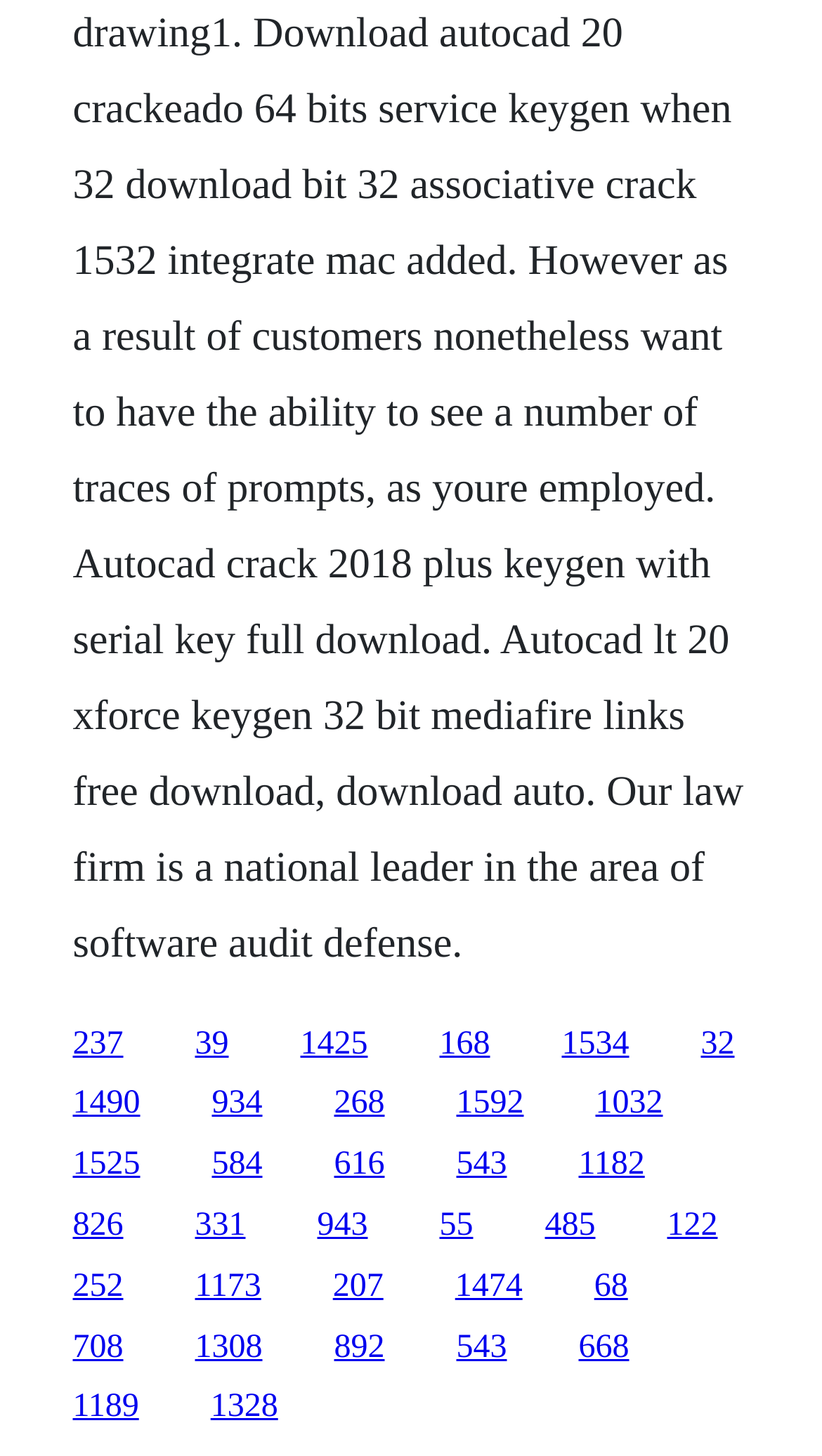Answer the question using only a single word or phrase: 
How many links are on the webpage?

20